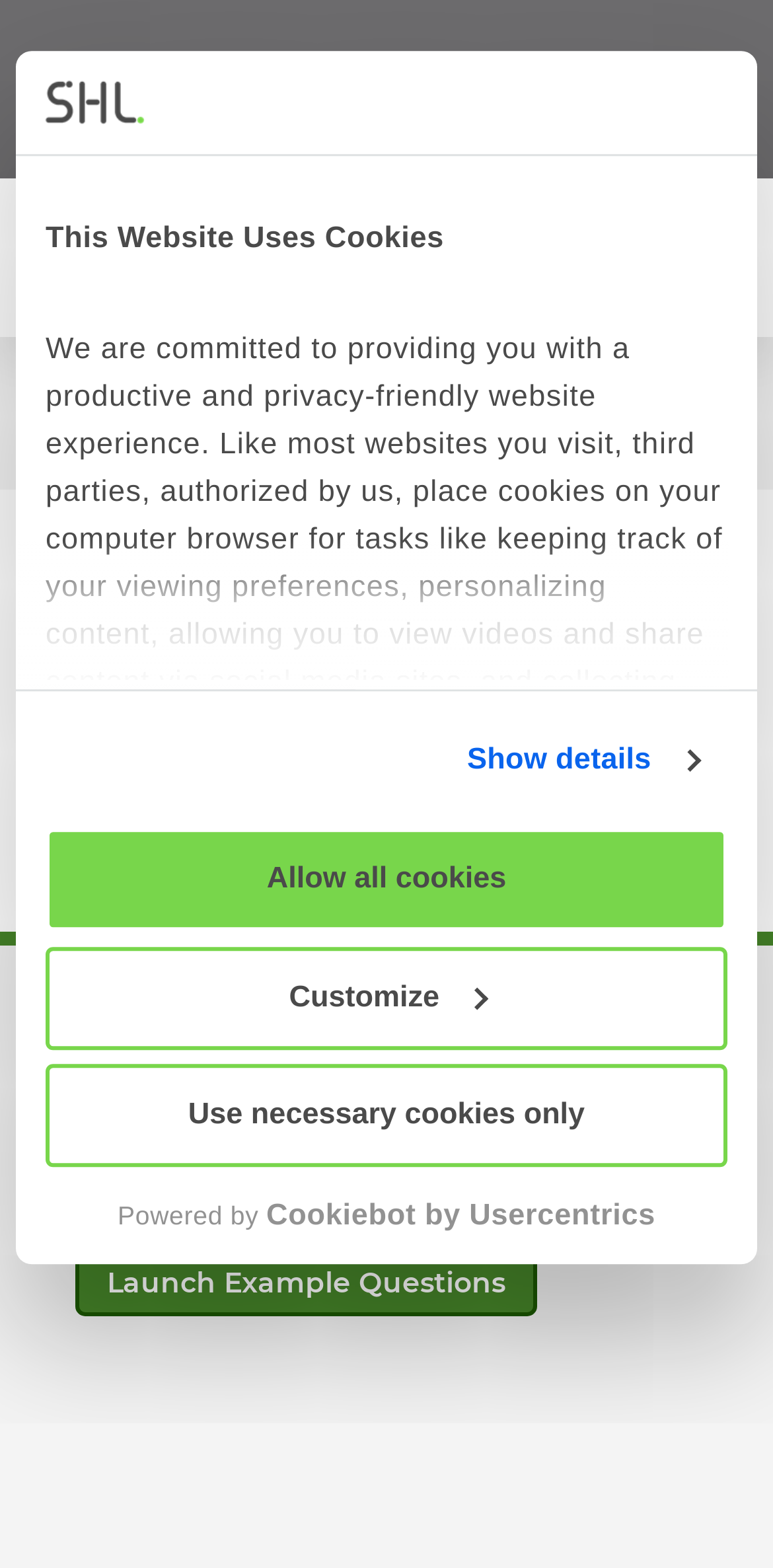Please locate the bounding box coordinates of the element that needs to be clicked to achieve the following instruction: "Open the SHL logo colour update link". The coordinates should be four float numbers between 0 and 1, i.e., [left, top, right, bottom].

[0.049, 0.139, 0.283, 0.19]